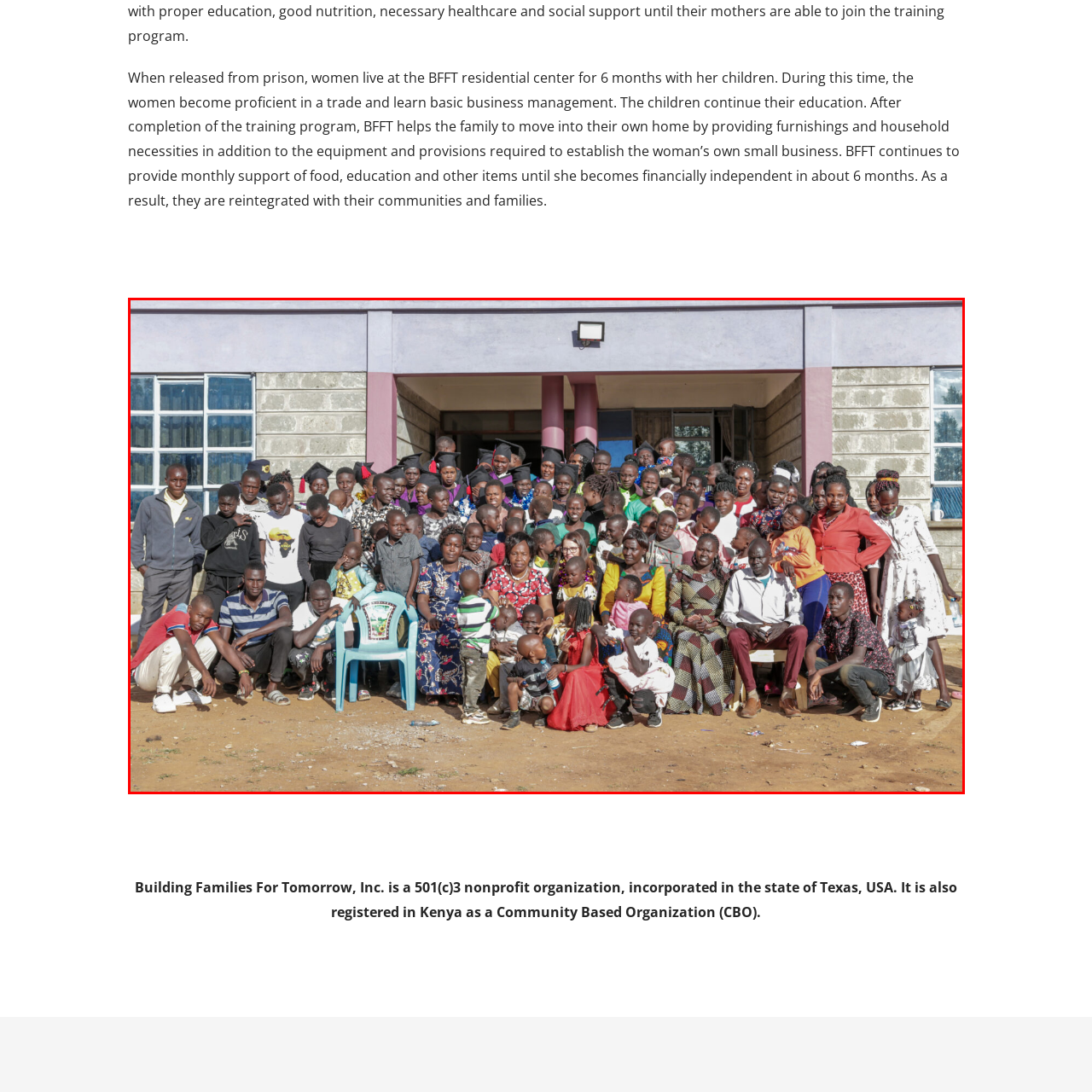Create an extensive caption describing the content of the image outlined in red.

The image captures a significant moment at the 2023 graduation ceremony held at the Building Families For Tomorrow (BFFT) residential center, showcasing a vibrant group of individuals. In this heartfelt scene, numerous graduates, proudly wearing caps and gowns, stand alongside their family members and children. The backdrop features a well-structured building, indicative of the center's supportive environment.

The gathered crowd consists of a diverse group, including men, women, and children, all smiling and celebrating the achievements made through the program. It reflects the heartwarming stories of transformation, where women, after being released from prison, learn valuable skills in trade and business management, while their children continue their education. The photo symbolizes hope and resilience as families prepare to reintegrate into their communities, supported by BFFT's ongoing assistance.

BFFT plays a crucial role in not just empowering women to establish their small businesses but also in providing the necessary support for families to transition into independent lives filled with promise and opportunity. This graduation marks a pivotal milestone in their journey toward financial independence and community reintegration.